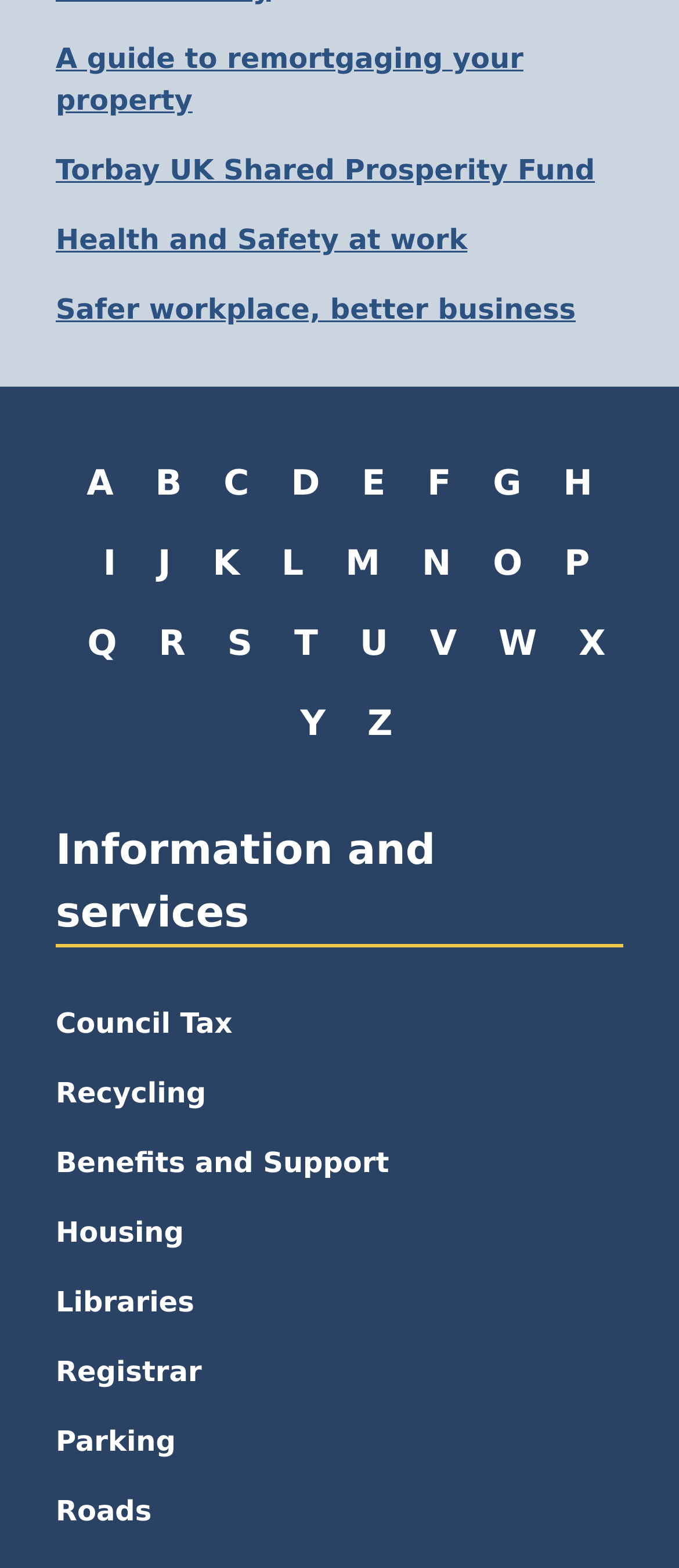Determine the bounding box coordinates for the region that must be clicked to execute the following instruction: "View 'Safer workplace, better business'".

[0.082, 0.184, 0.848, 0.211]